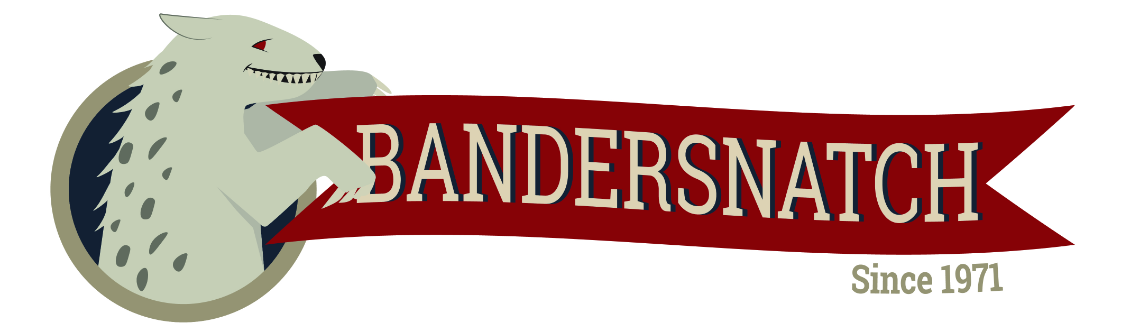Explain what is happening in the image with as much detail as possible.

The image features a stylized logo for "BANDERSNATCH," prominently displayed on a bold red banner. To the left of the text is an artistic representation of a bear-like creature, characterized by its menacing grin and pointed ear, evoking a sense of whimsy and mischief. The creature's body is illustrated with a palette of muted colors, against a circular background that enhances the logo's visual appeal. Below the main title, the phrase "Since 1971" is included, signifying the long-standing history of the publication. This logo encapsulates the playful yet edgy essence of BANDERSNATCH, reflecting its role as a vibrant part of the community it serves.